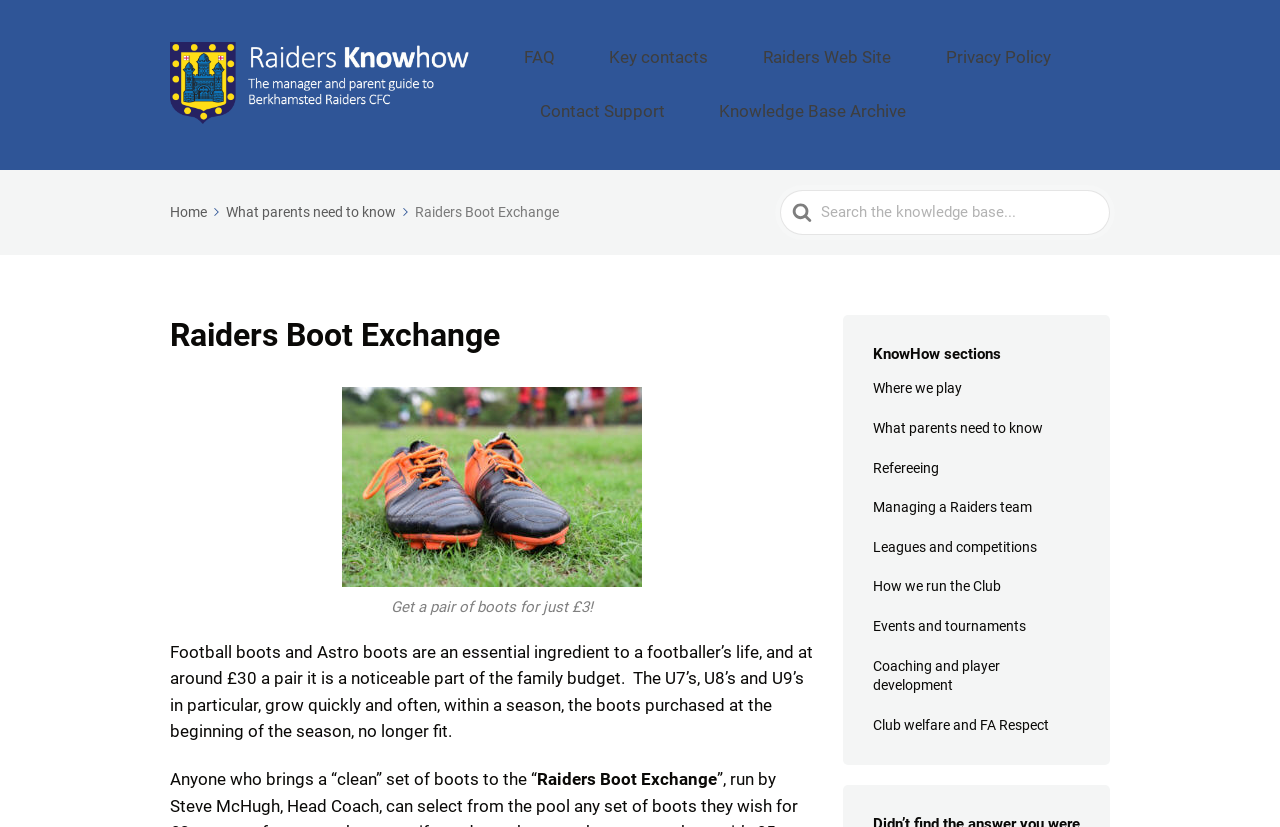Pinpoint the bounding box coordinates of the element that must be clicked to accomplish the following instruction: "Explore the COSMIN Taxonomy of Measurement Properties". The coordinates should be in the format of four float numbers between 0 and 1, i.e., [left, top, right, bottom].

None